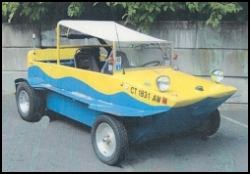Offer a detailed explanation of what is depicted in the image.

This image features a vibrant amphibious car designed with a striking yellow and blue color scheme, showcasing a unique blend of automotive and marine features. The vehicle, identified as a hydraulic amphibious car, is equipped to traverse both land and water, emphasizing its multifunctional capabilities. 

With its rounded, boat-like front and rugged wheels, this car stands out not only for its eye-catching aesthetic but also for its innovative hydraulic control system, a rarity in amphibious vehicles. The design integrates elements from traditional cars and boats, offering a playful yet robust appearance. 

Visible in the vehicle's setup is a canopy that provides protection for occupants, hinting at its use in parades or leisurely rides. The background suggests a casual outdoor setting, possibly suggesting the car’s use in various environments. This exceptional build, crafted with thousands of hours of meticulous work, reflects the creativity and skill of its builder, Paul, who was inspired by classic designs yet sought to innovate through hydraulic engineering. This example highlights the fascinating intersection of engineering and fun in amphibious transportation, making it a must-see exhibit at the Land, Air & Sea Museum.